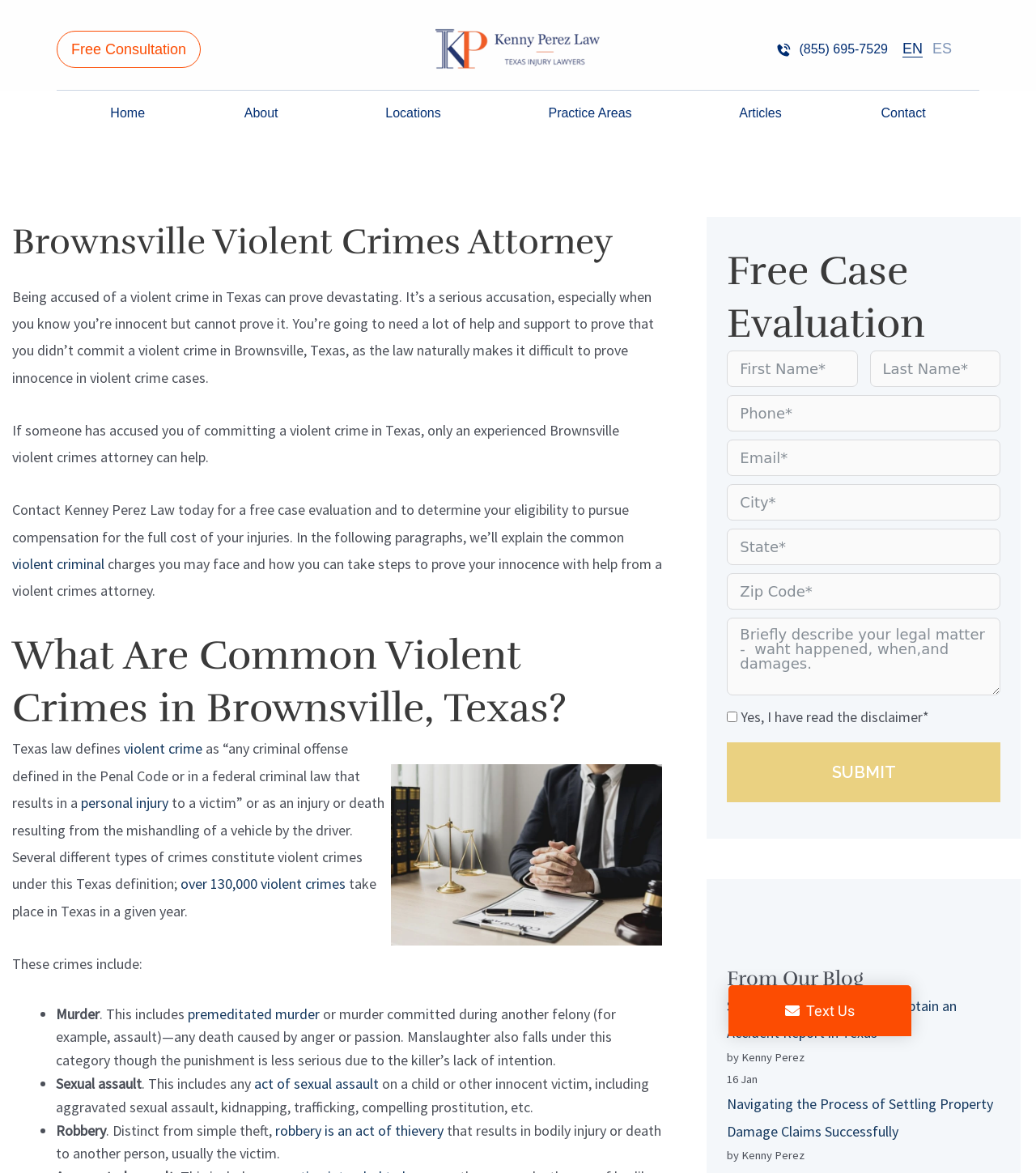Extract the heading text from the webpage.

Brownsville Violent Crimes Attorney